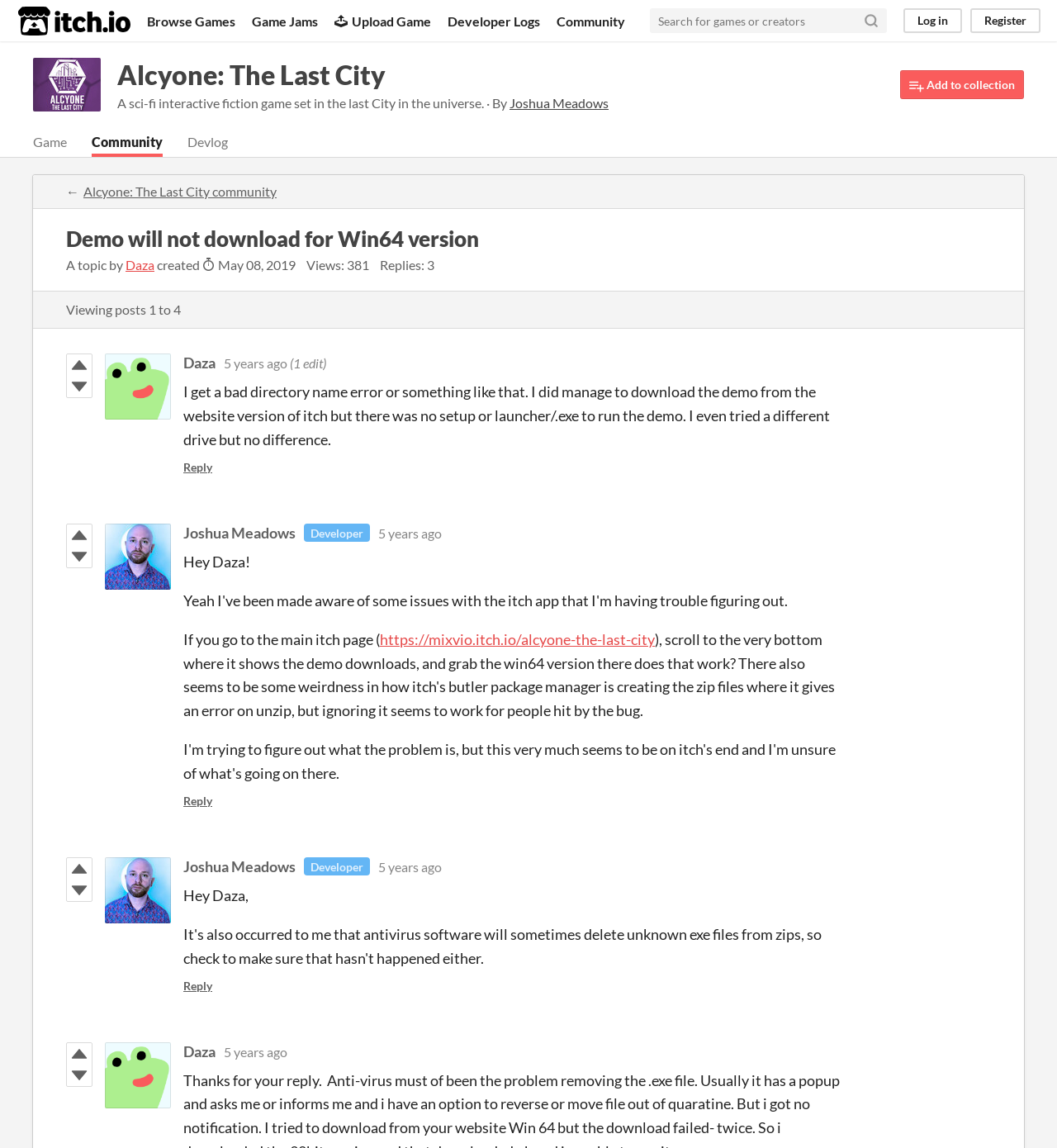What is the name of the game?
Using the picture, provide a one-word or short phrase answer.

Alcyone: The Last City